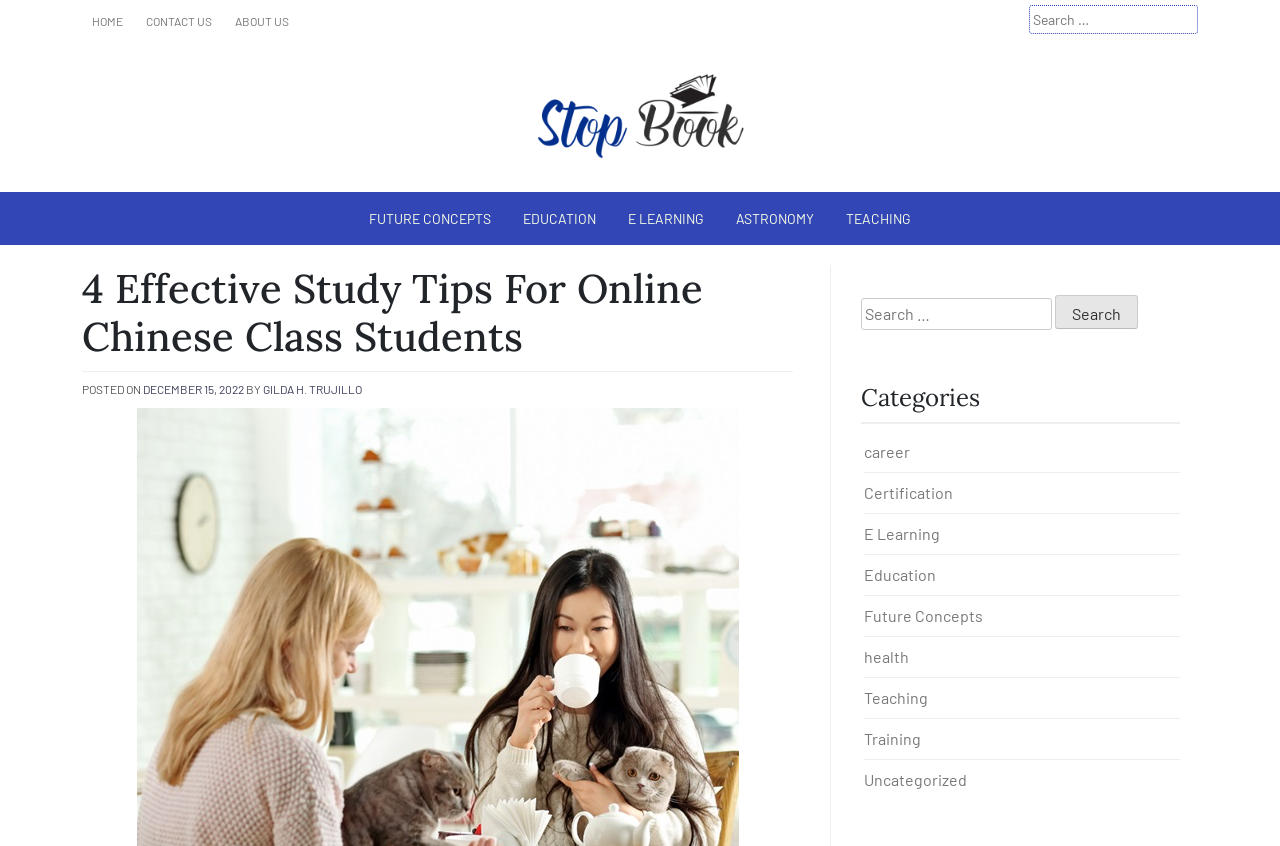What is the title of the current article?
Look at the image and provide a short answer using one word or a phrase.

4 Effective Study Tips For Online Chinese Class Students